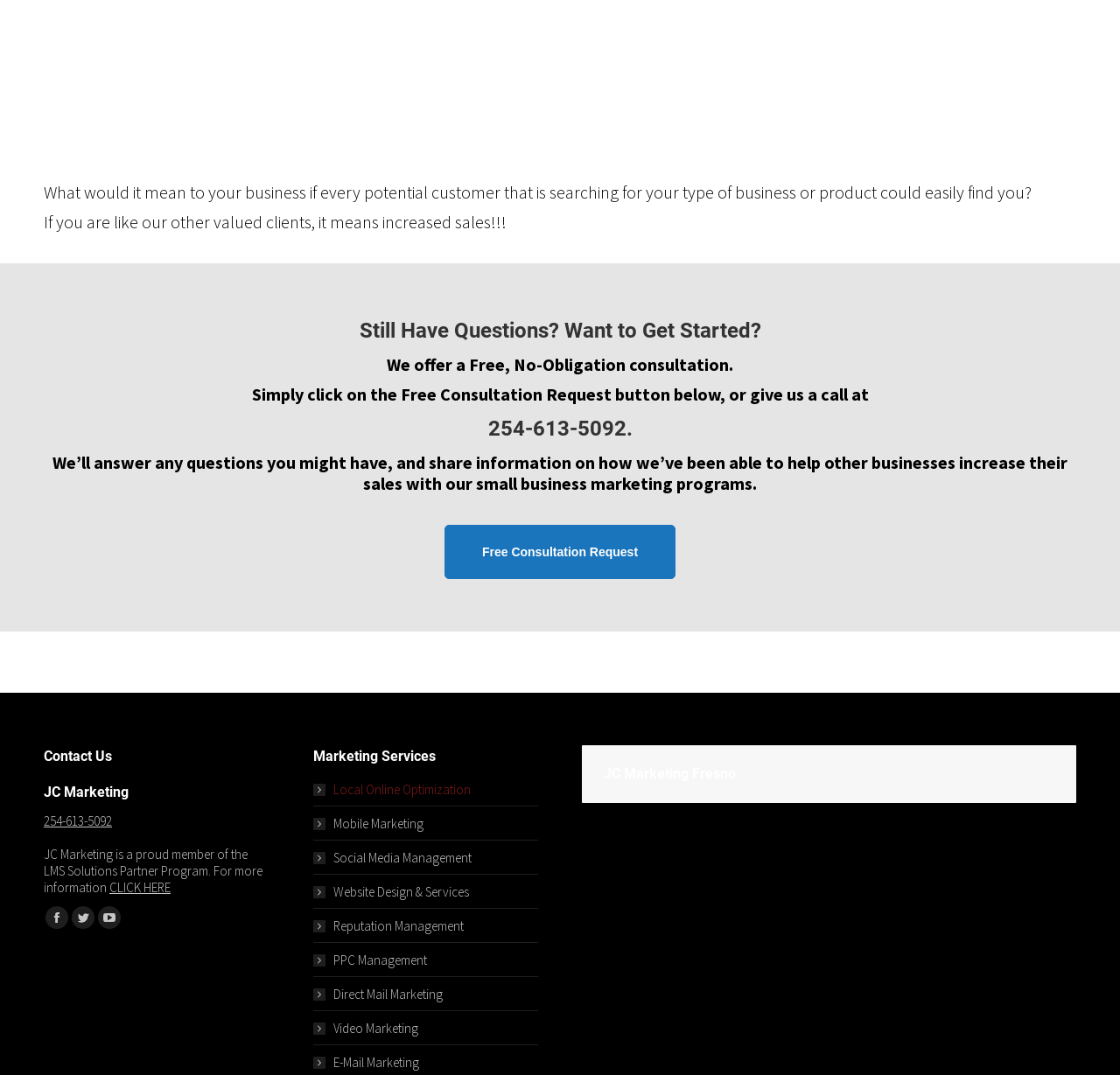Where can I find JC Marketing on social media?
Please utilize the information in the image to give a detailed response to the question.

The social media links can be found in the footer section of the webpage, where there are links to JC Marketing's Facebook, Twitter, and YouTube pages, represented by their respective icons.